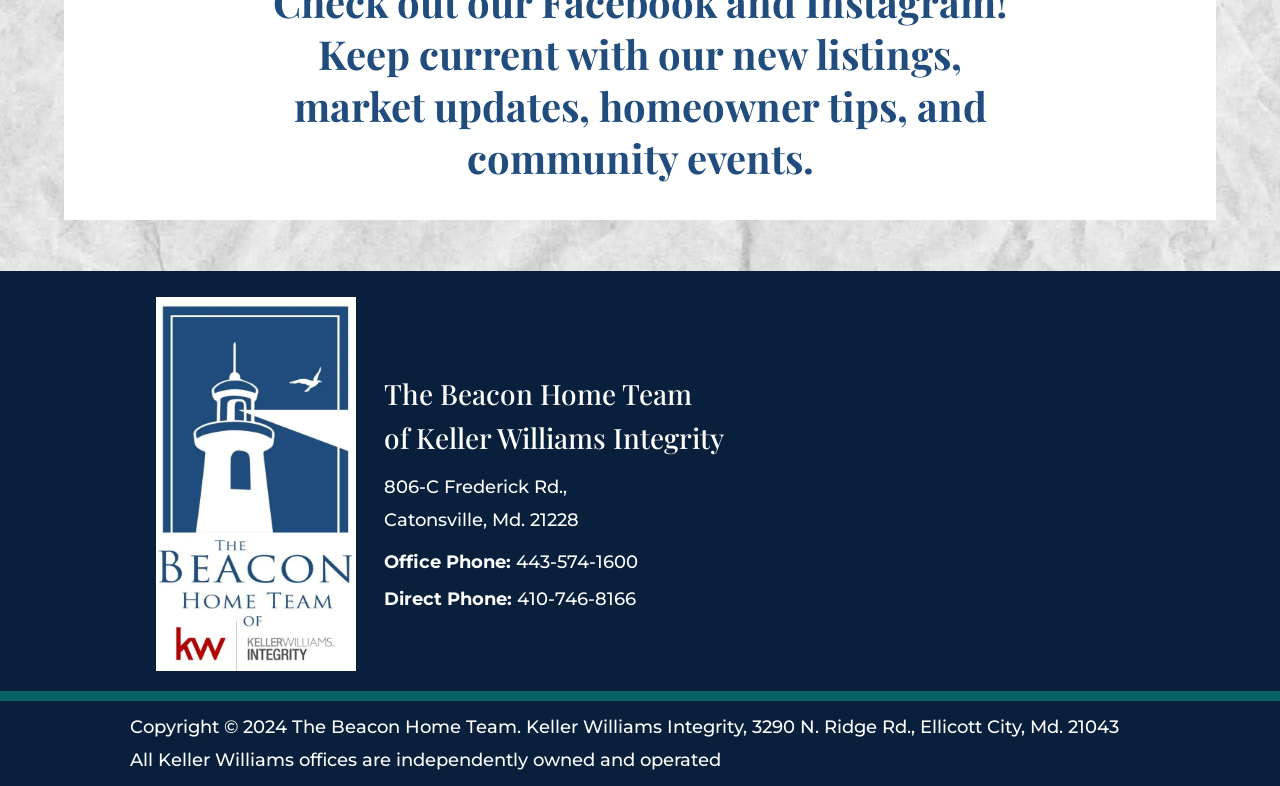Extract the bounding box coordinates of the UI element described: "410-746-8166". Provide the coordinates in the format [left, top, right, bottom] with values ranging from 0 to 1.

[0.404, 0.749, 0.497, 0.777]